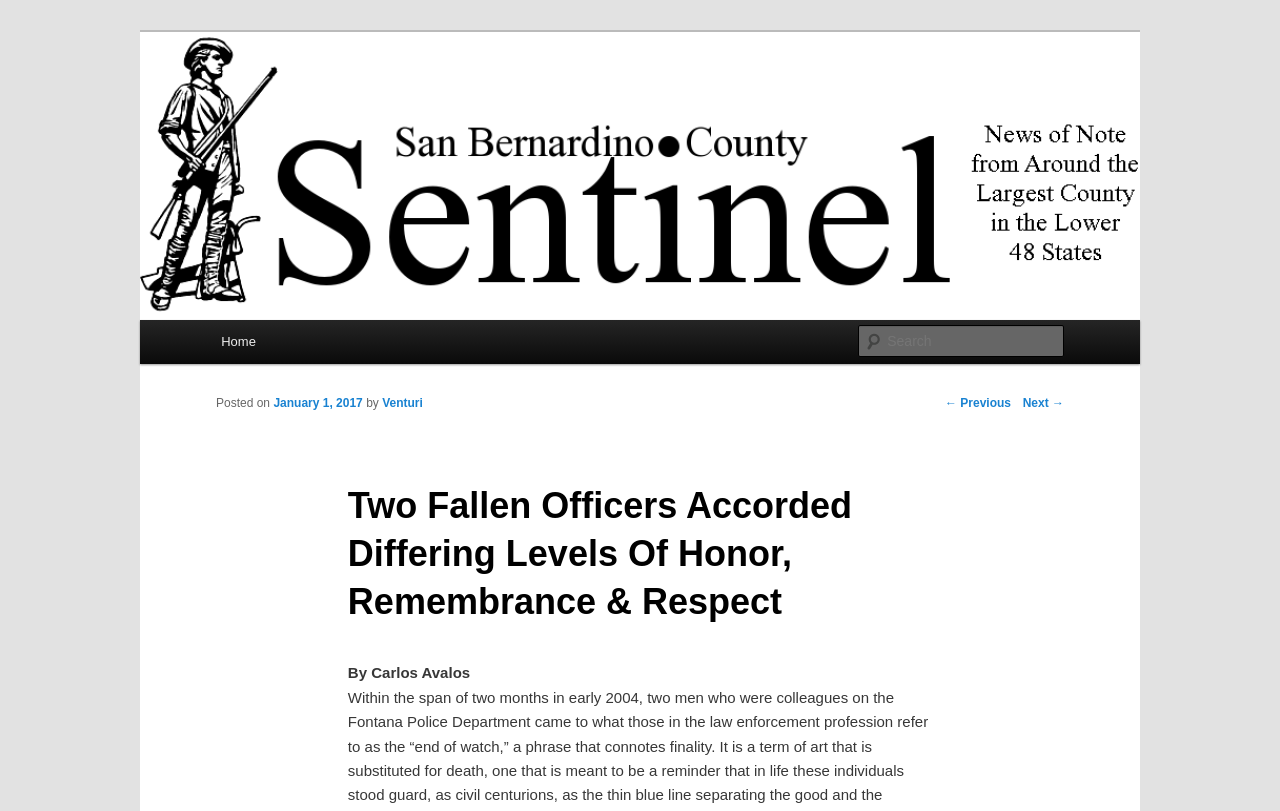What is the purpose of the textbox?
Using the image as a reference, answer the question with a short word or phrase.

Search